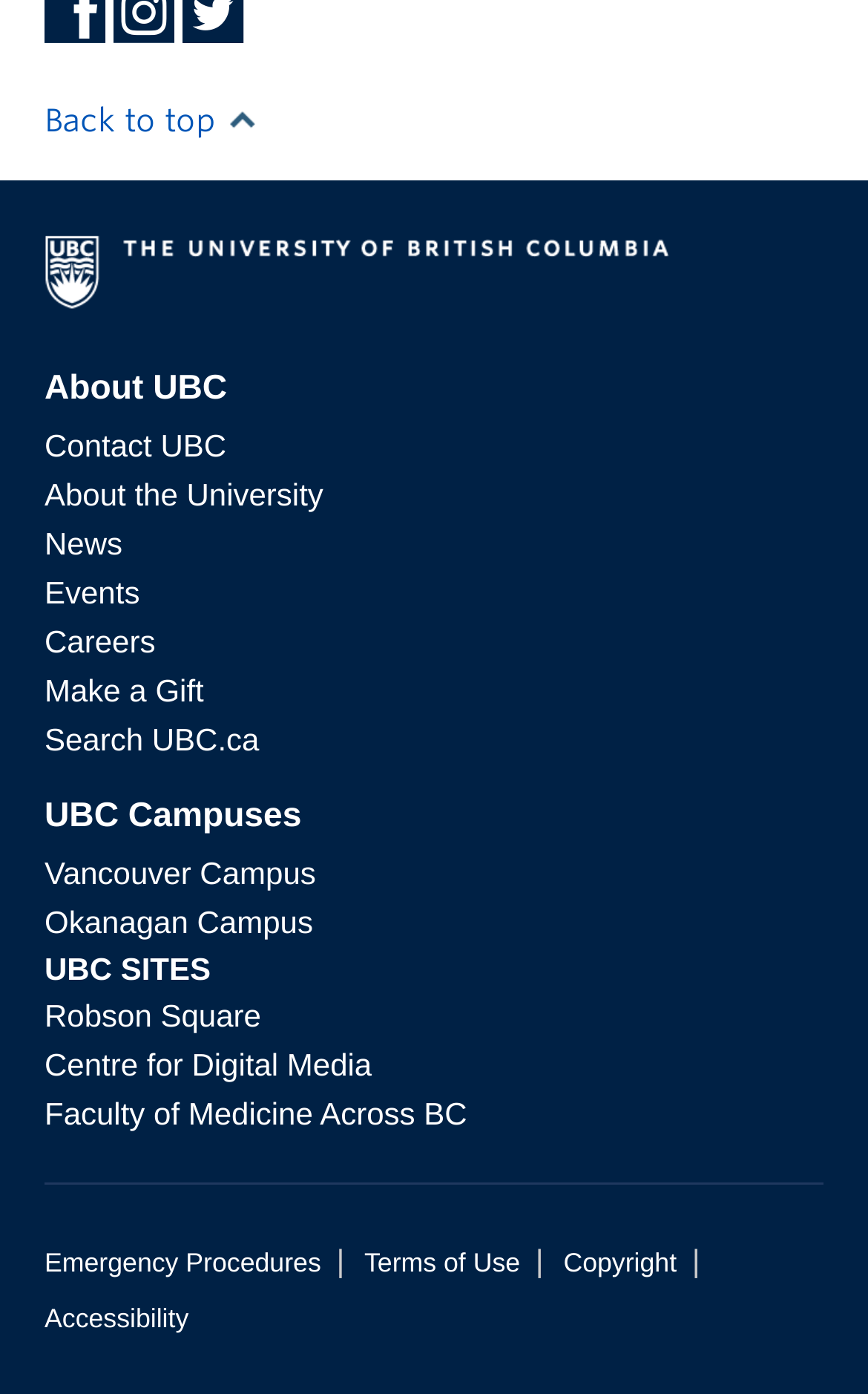Using the image as a reference, answer the following question in as much detail as possible:
How many links are there under the 'About UBC' heading?

Under the 'About UBC' heading, I found two links: 'Contact UBC' and 'About the University'. Their bounding box coordinates are [0.051, 0.307, 0.261, 0.333] and [0.051, 0.342, 0.373, 0.368] respectively.